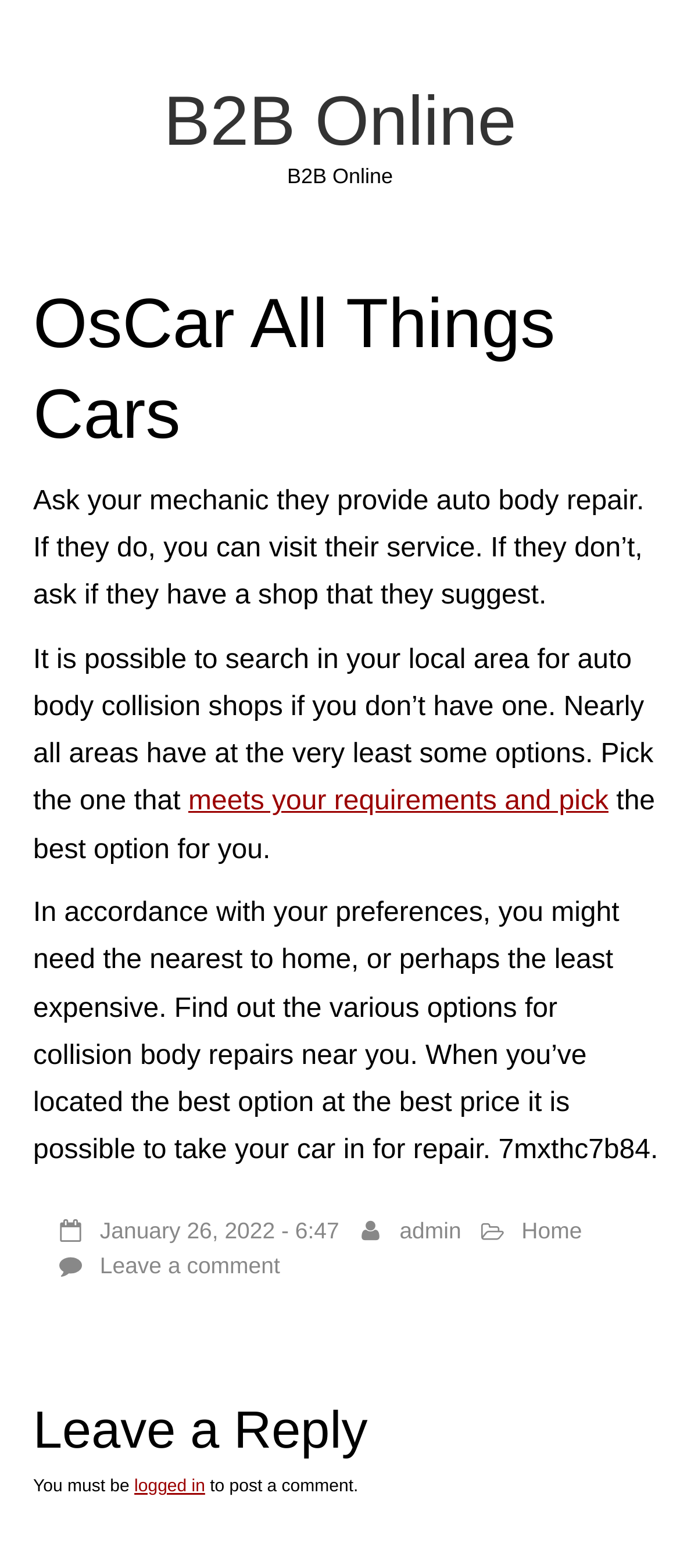What is the purpose of the article?
Refer to the screenshot and answer in one word or phrase.

To provide guidance